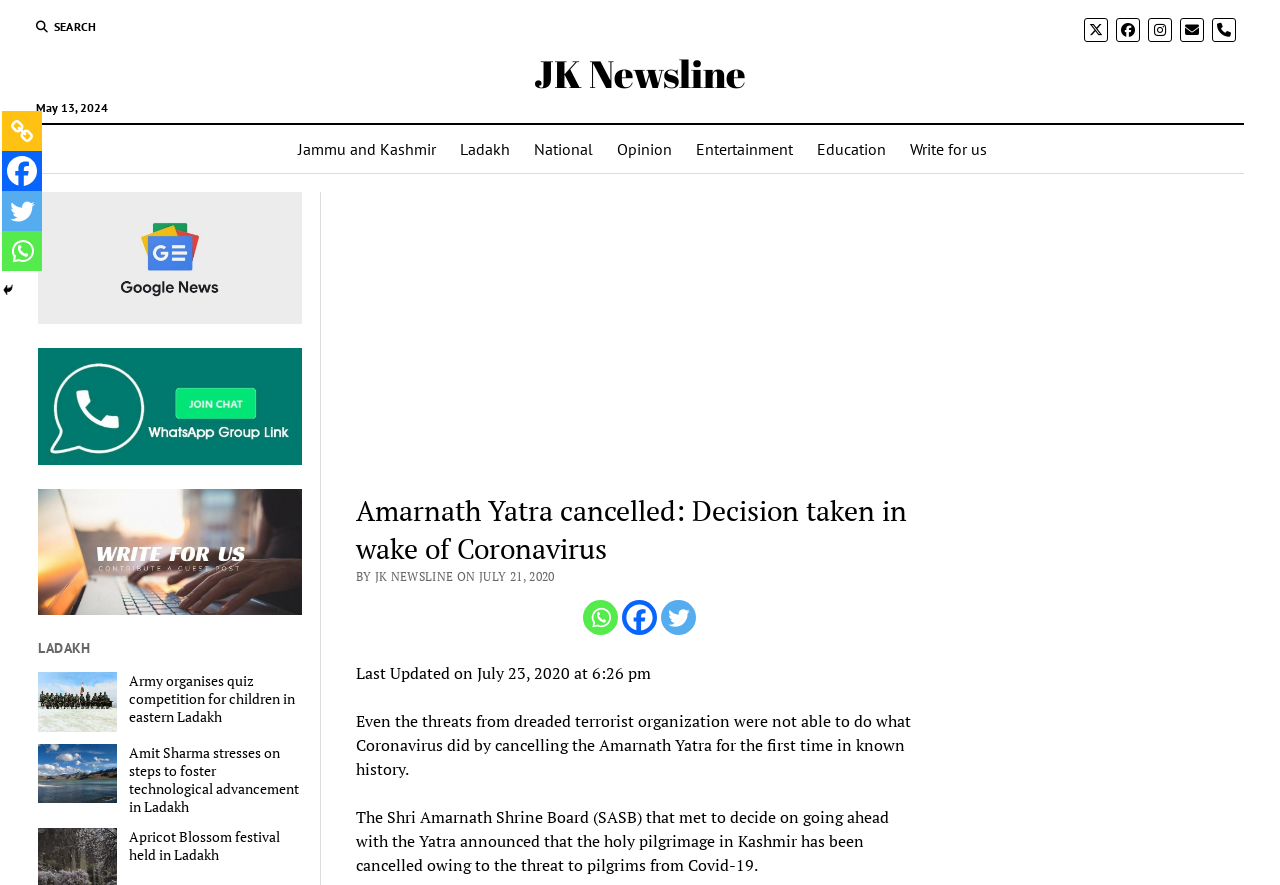How many links are there in the top navigation bar?
Please give a detailed and elaborate explanation in response to the question.

The top navigation bar has links to Jammu and Kashmir, Ladakh, National, Opinion, Entertainment, and Education, which makes a total of 6 links.